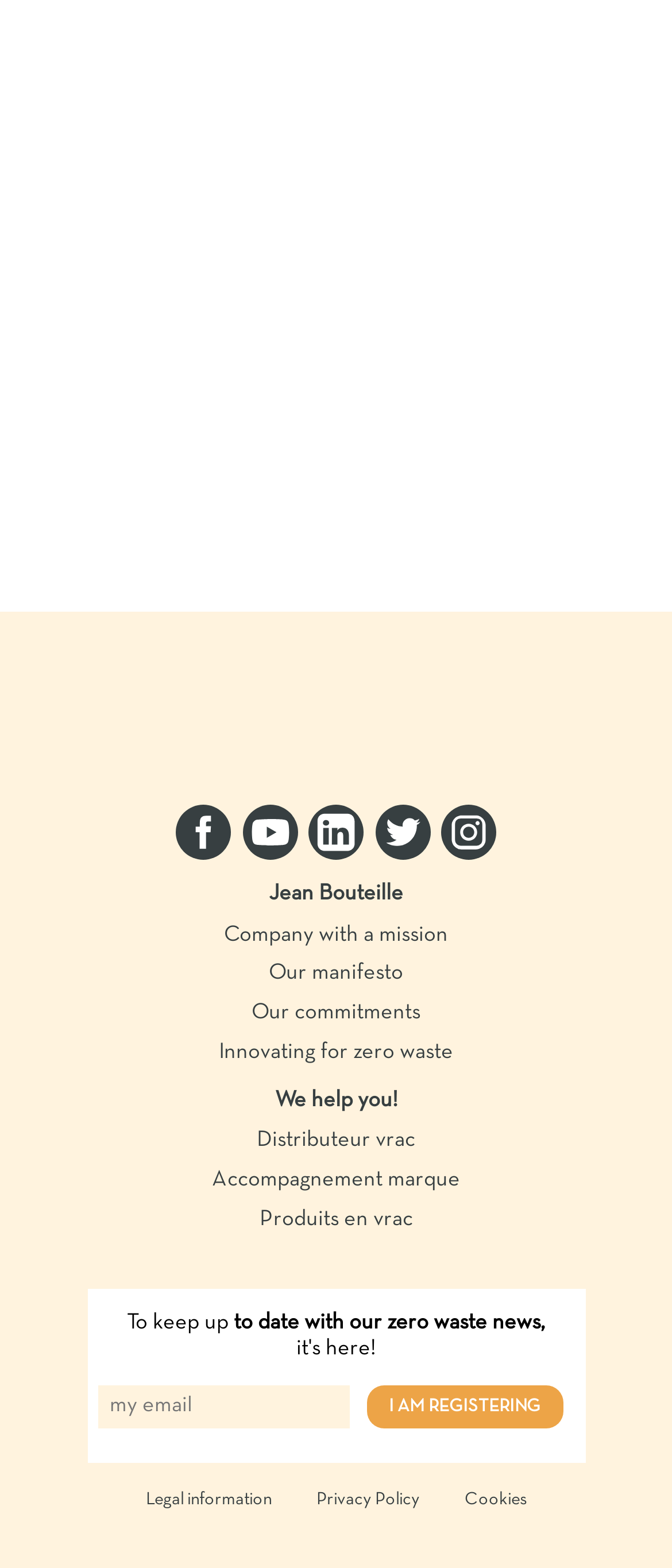Can you find the bounding box coordinates of the area I should click to execute the following instruction: "Click on the Facebook link"?

[0.272, 0.518, 0.333, 0.544]